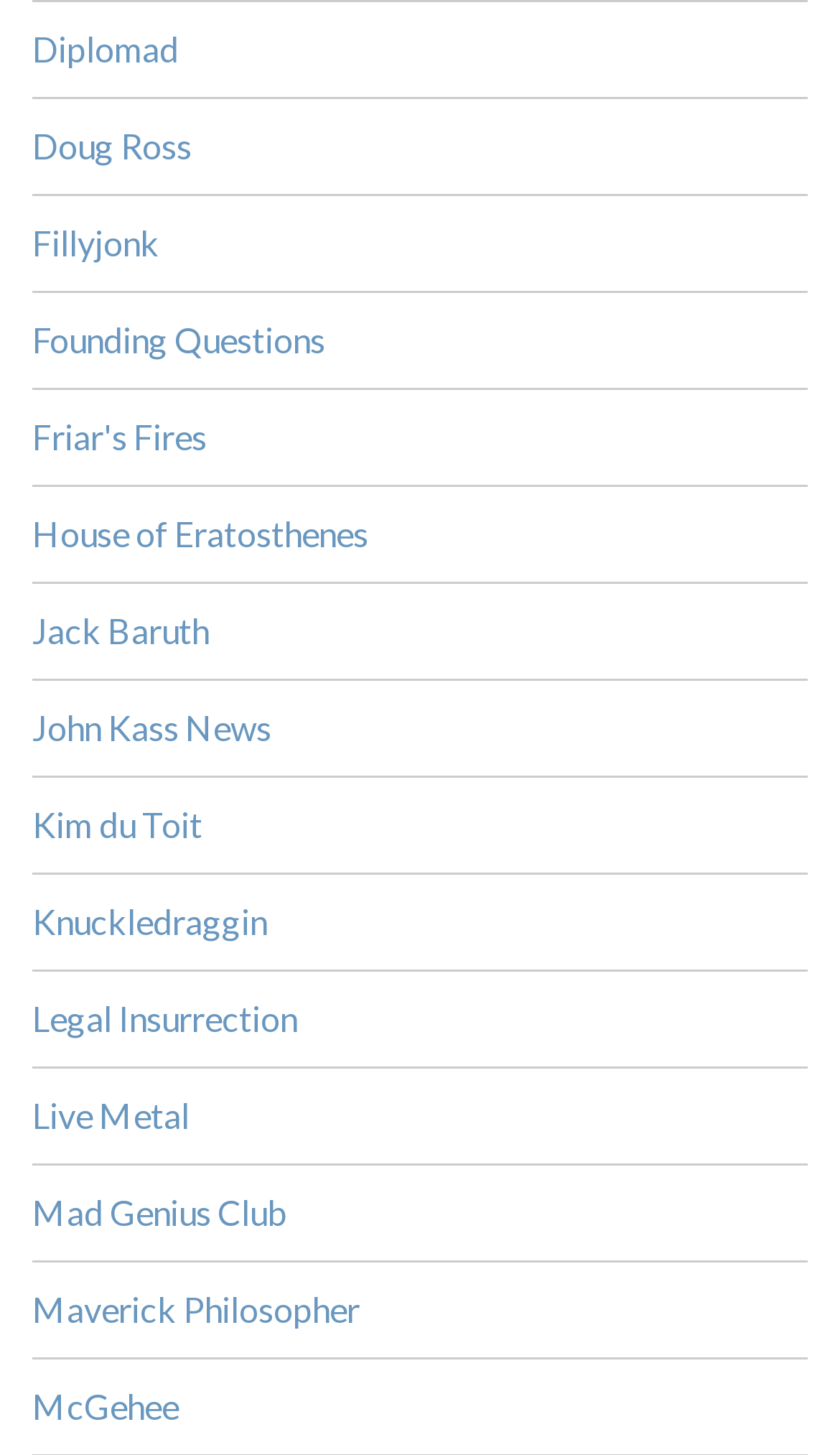Determine the bounding box coordinates of the clickable region to execute the instruction: "view House of Eratosthenes". The coordinates should be four float numbers between 0 and 1, denoted as [left, top, right, bottom].

[0.038, 0.352, 0.438, 0.381]